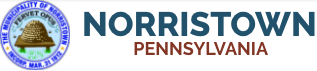Consider the image and give a detailed and elaborate answer to the question: 
What is the font color of 'PENNSYLVANIA'?

Upon examining the image, I observed that the word 'PENNSYLVANIA' is written in a slightly smaller font compared to 'NORRISTOWN'. The font color of 'PENNSYLVANIA' is brown, which provides a visual distinction from the rest of the emblem.